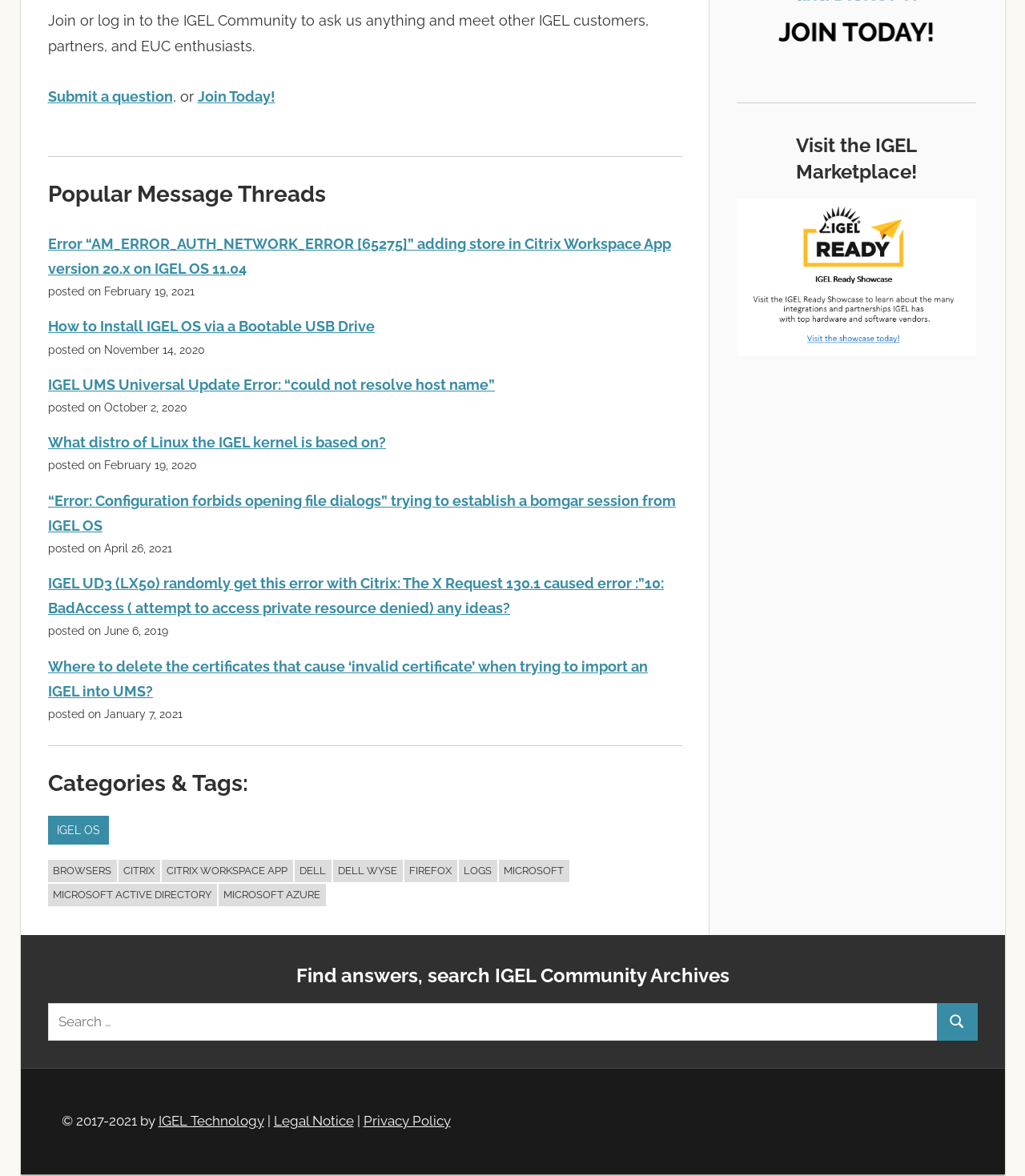Please identify the bounding box coordinates of the element's region that needs to be clicked to fulfill the following instruction: "Visit the IGEL Marketplace!". The bounding box coordinates should consist of four float numbers between 0 and 1, i.e., [left, top, right, bottom].

[0.719, 0.169, 0.953, 0.303]